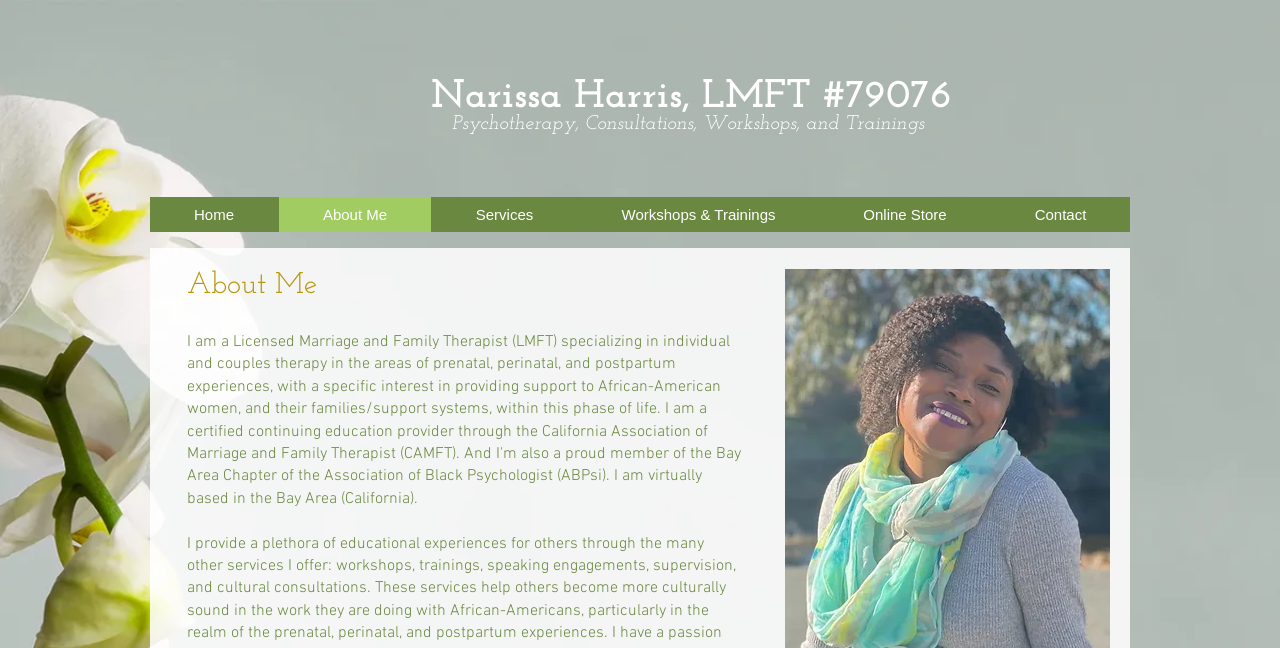What is the title or heading displayed on the webpage?

Narissa Harris, LMFT #79076